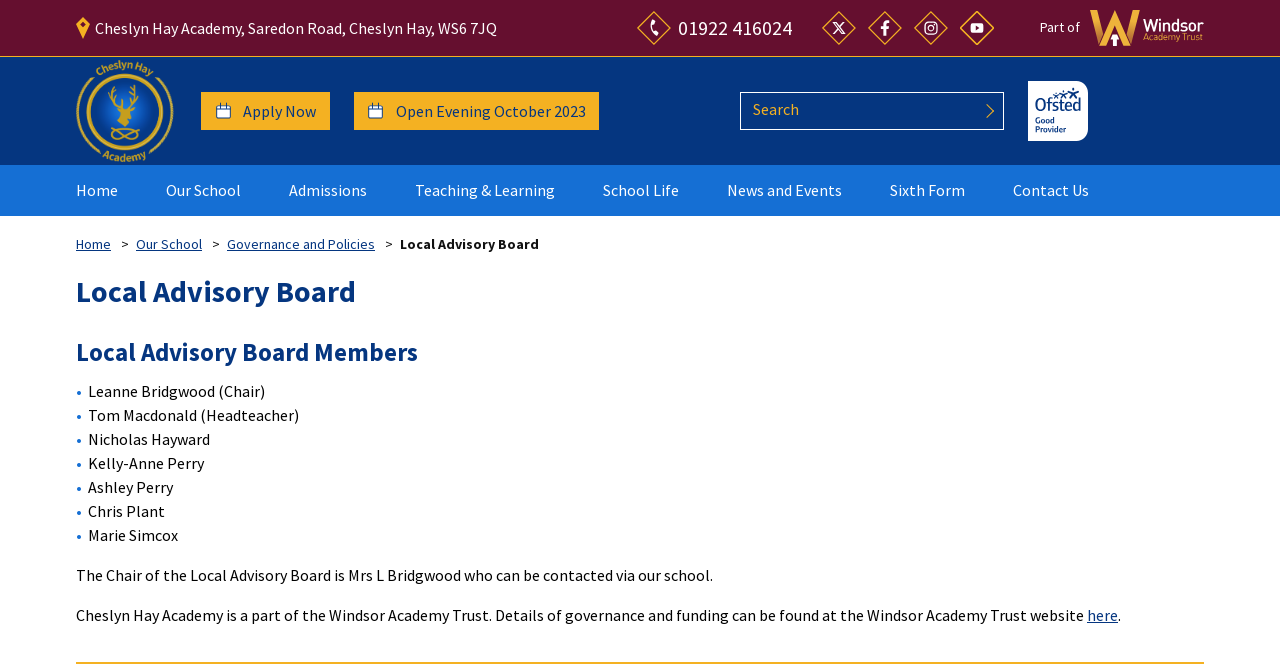Determine the bounding box coordinates of the region that needs to be clicked to achieve the task: "view categories".

None